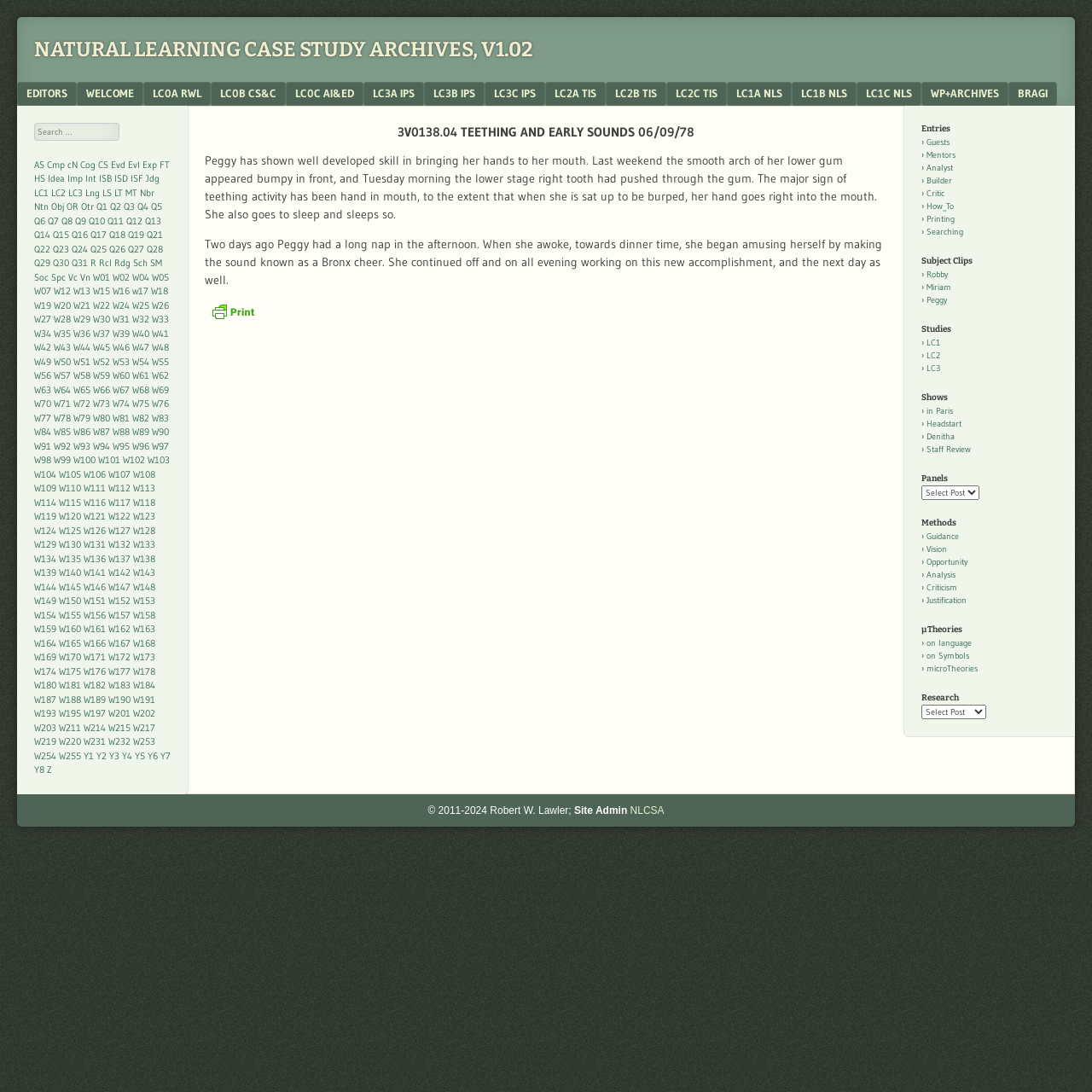Identify the coordinates of the bounding box for the element that must be clicked to accomplish the instruction: "Search for something".

[0.031, 0.112, 0.109, 0.129]